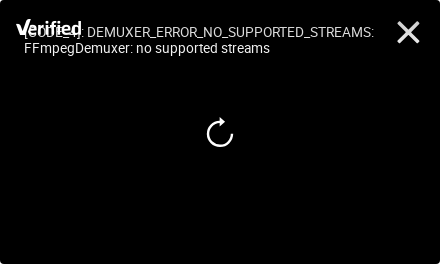Respond with a single word or phrase to the following question:
What is the loading spinner indicating?

The application is attempting to refresh or reload the content